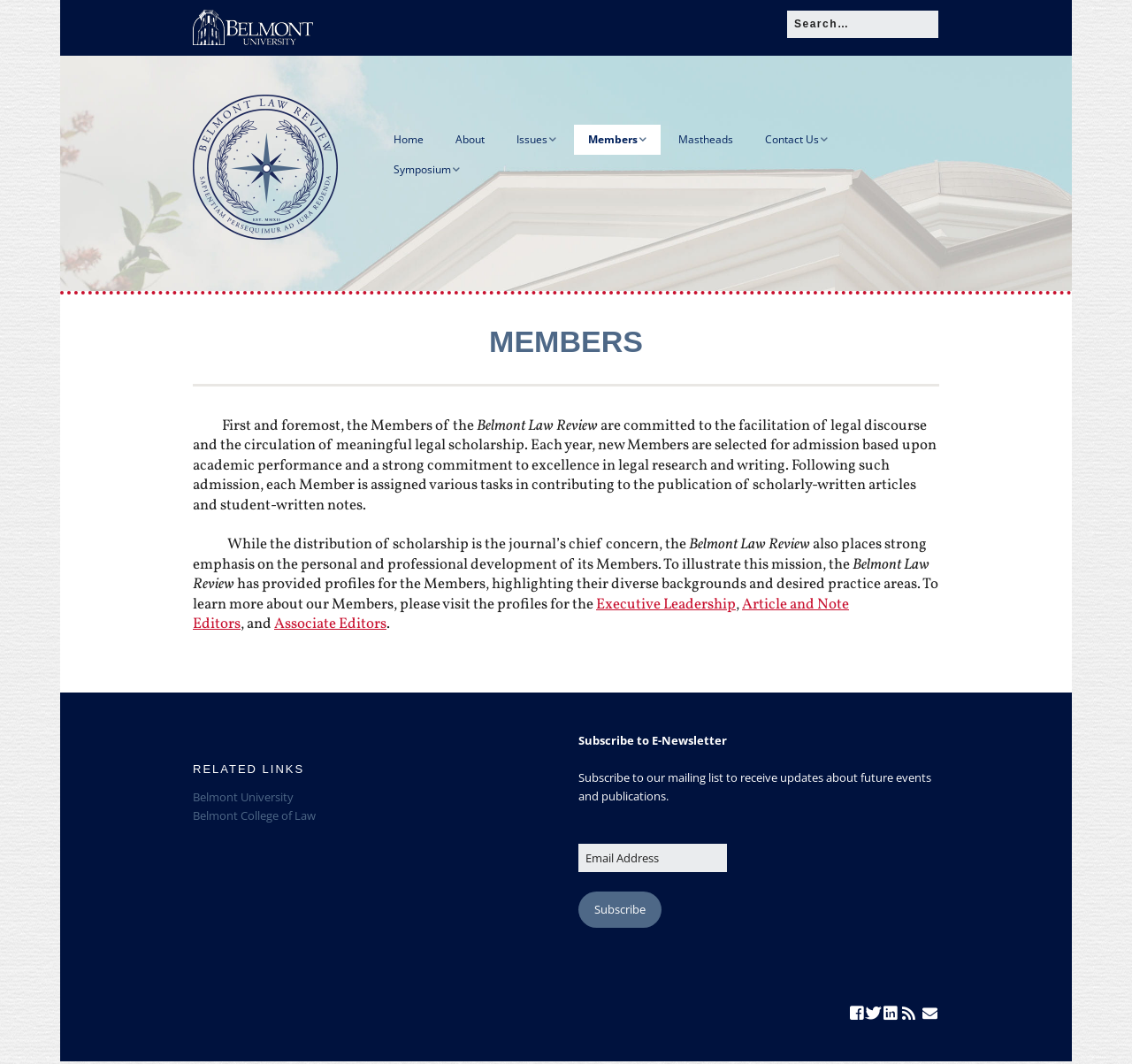Please determine the bounding box coordinates of the element's region to click for the following instruction: "Go to Home page".

[0.335, 0.117, 0.387, 0.145]